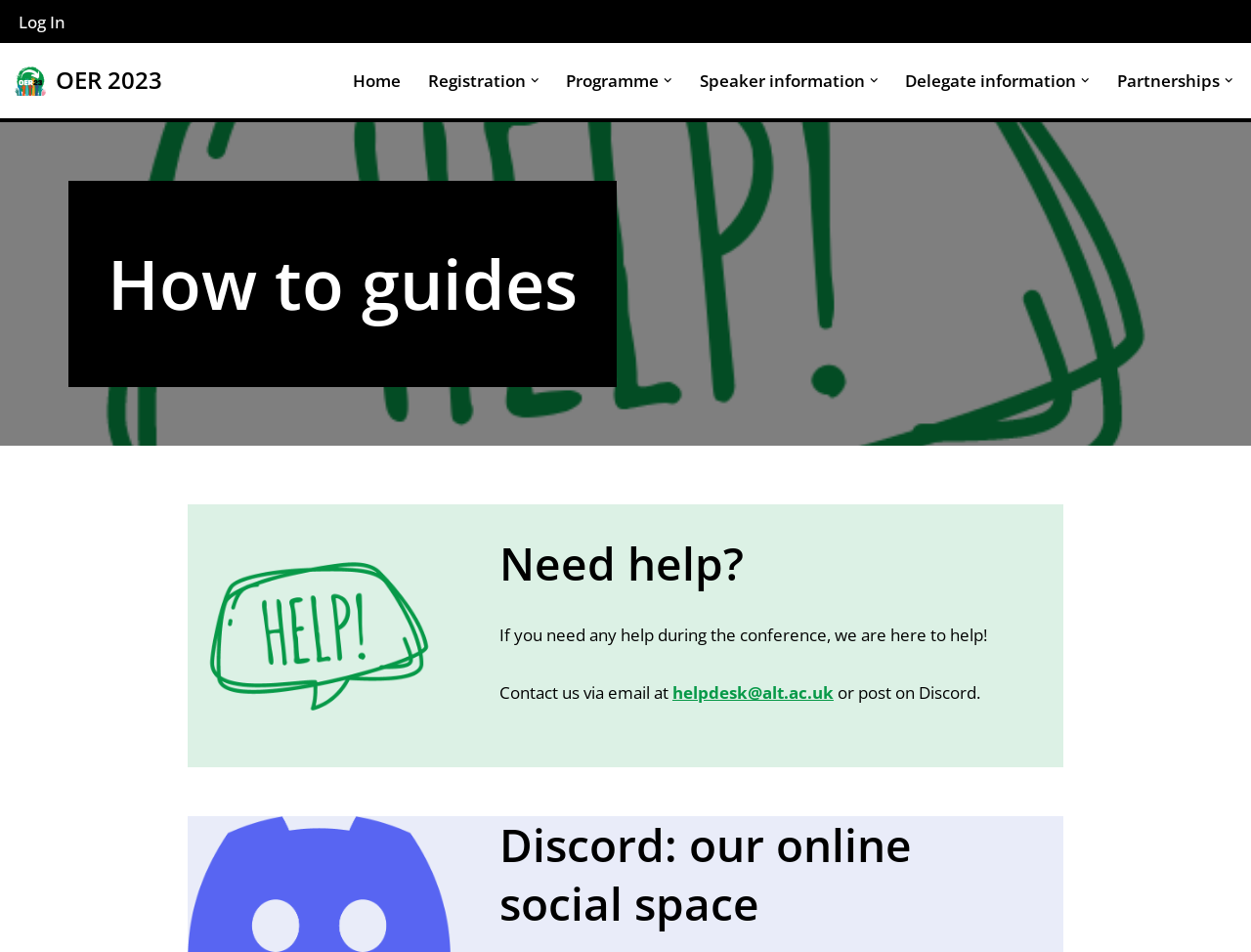Determine the bounding box coordinates of the clickable region to execute the instruction: "Go to Home". The coordinates should be four float numbers between 0 and 1, denoted as [left, top, right, bottom].

[0.282, 0.07, 0.32, 0.099]